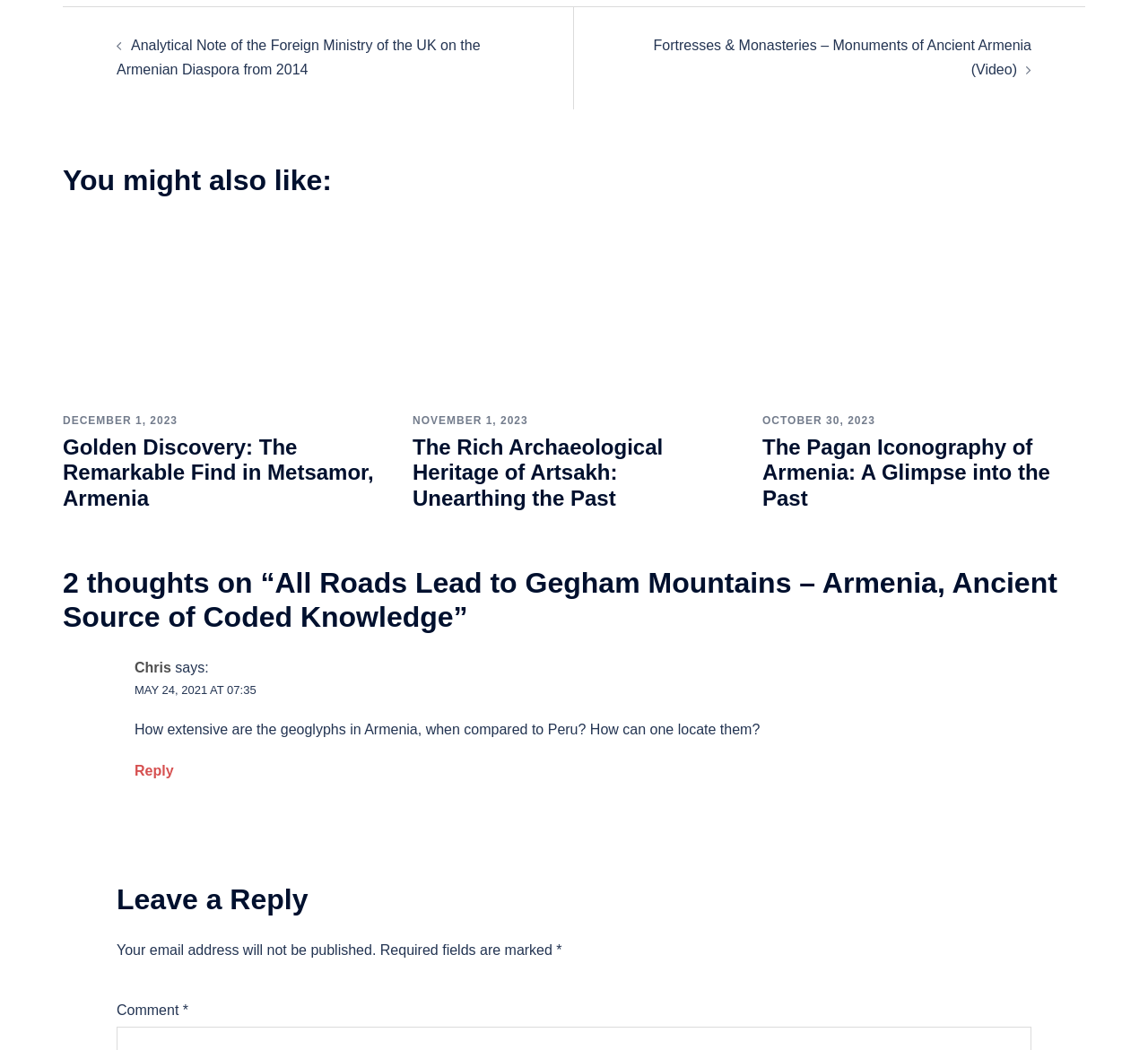How many articles are recommended on the webpage? Based on the image, give a response in one word or a short phrase.

3